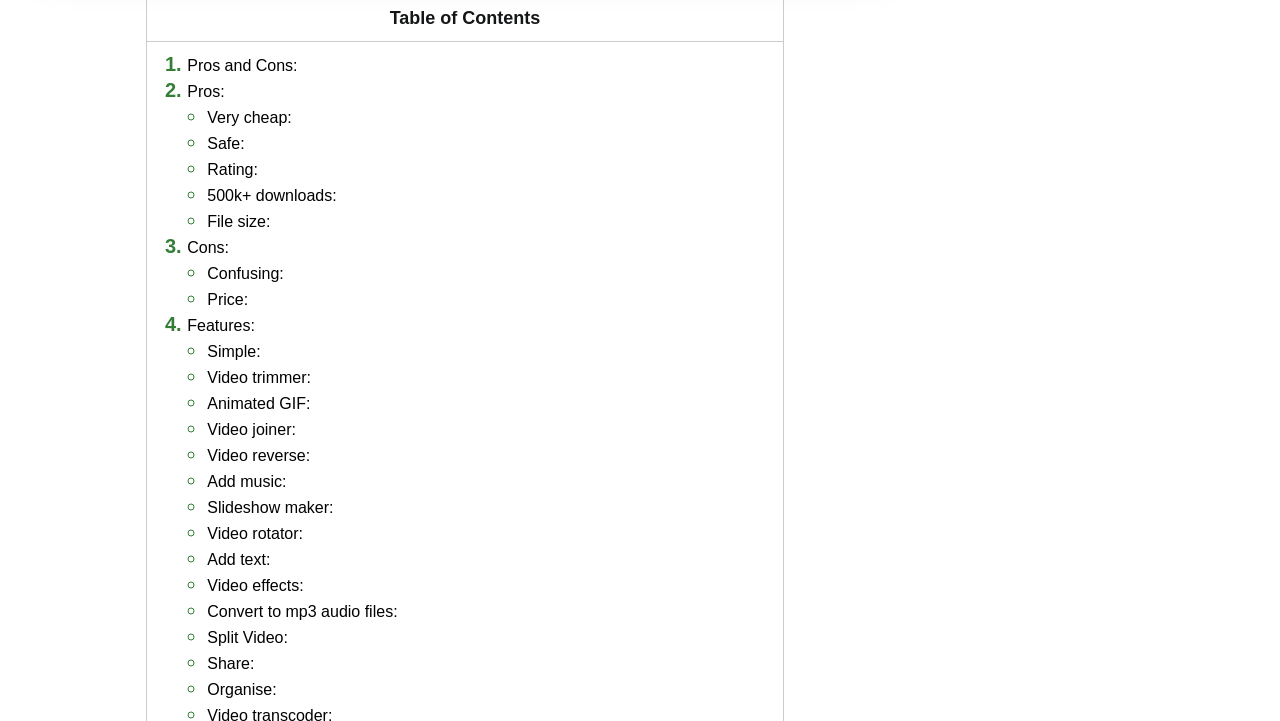Determine the bounding box coordinates of the clickable element necessary to fulfill the instruction: "Click on 'Pros and Cons:'". Provide the coordinates as four float numbers within the 0 to 1 range, i.e., [left, top, right, bottom].

[0.146, 0.079, 0.232, 0.103]